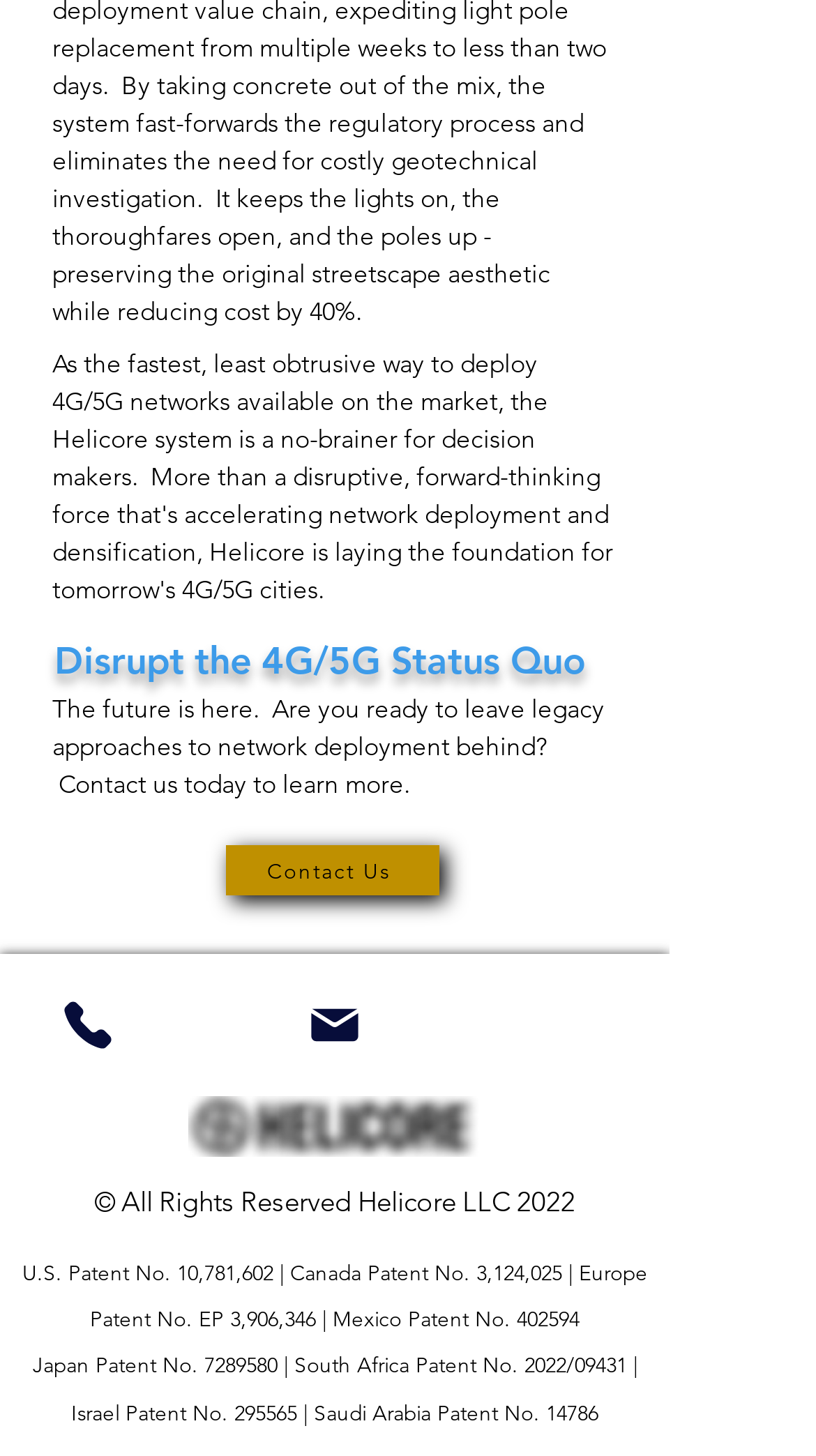What is the position of the 'Phone' link relative to the 'Mail' link?
Provide a one-word or short-phrase answer based on the image.

Left